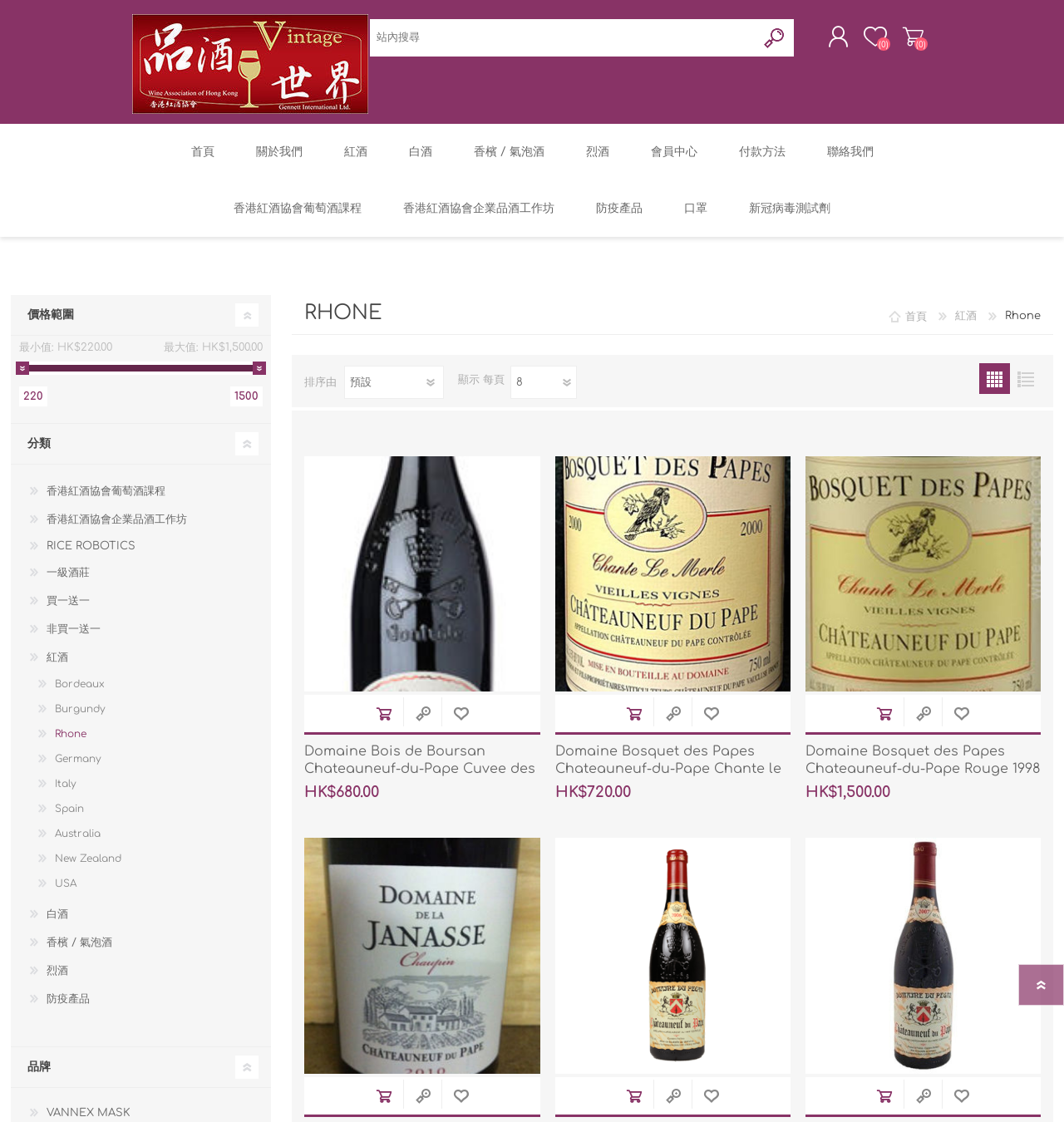Utilize the information from the image to answer the question in detail:
What is the function of the button with the icon?

The button with the icon is located in the element with bounding box coordinates [0.342, 0.678, 0.379, 0.711] and has the text '加入購物車'. This suggests that the function of the button is to add the product to the shopping cart.